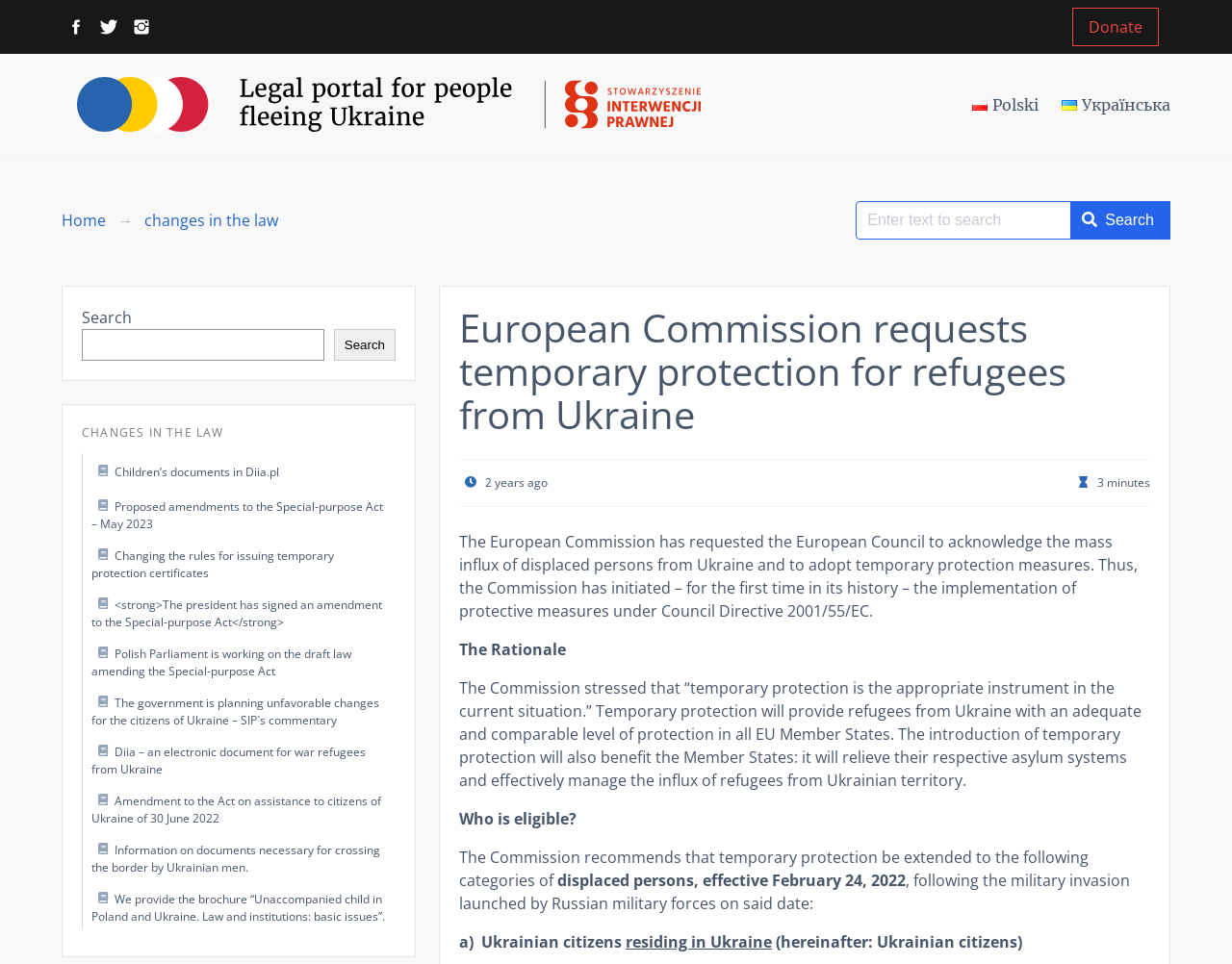What is the language of the 'Polski' link?
Please provide an in-depth and detailed response to the question.

The 'Polski' link is likely to be a link to a Polish-language version of the webpage or a related resource, as 'Polski' is the Polish word for 'Polish'.